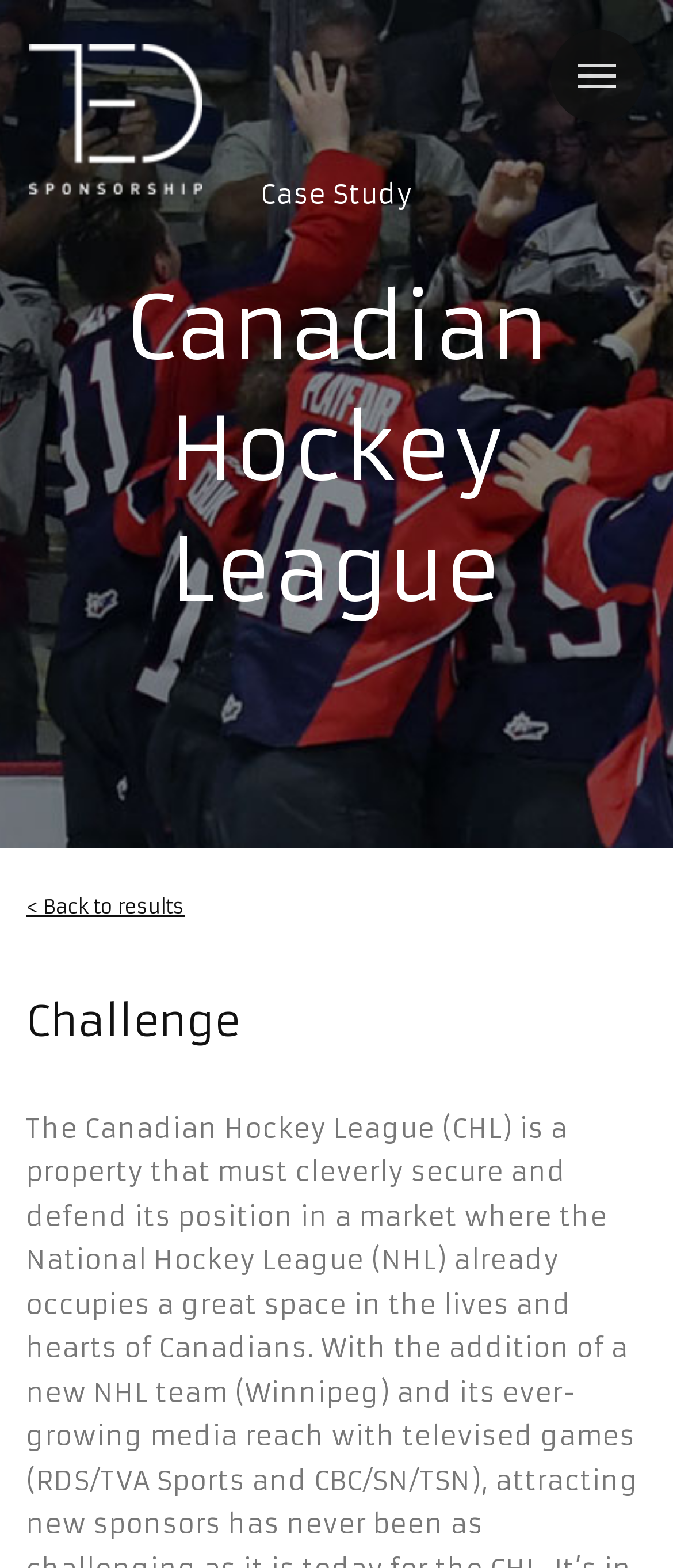Can you find and provide the main heading text of this webpage?

Canadian Hockey League